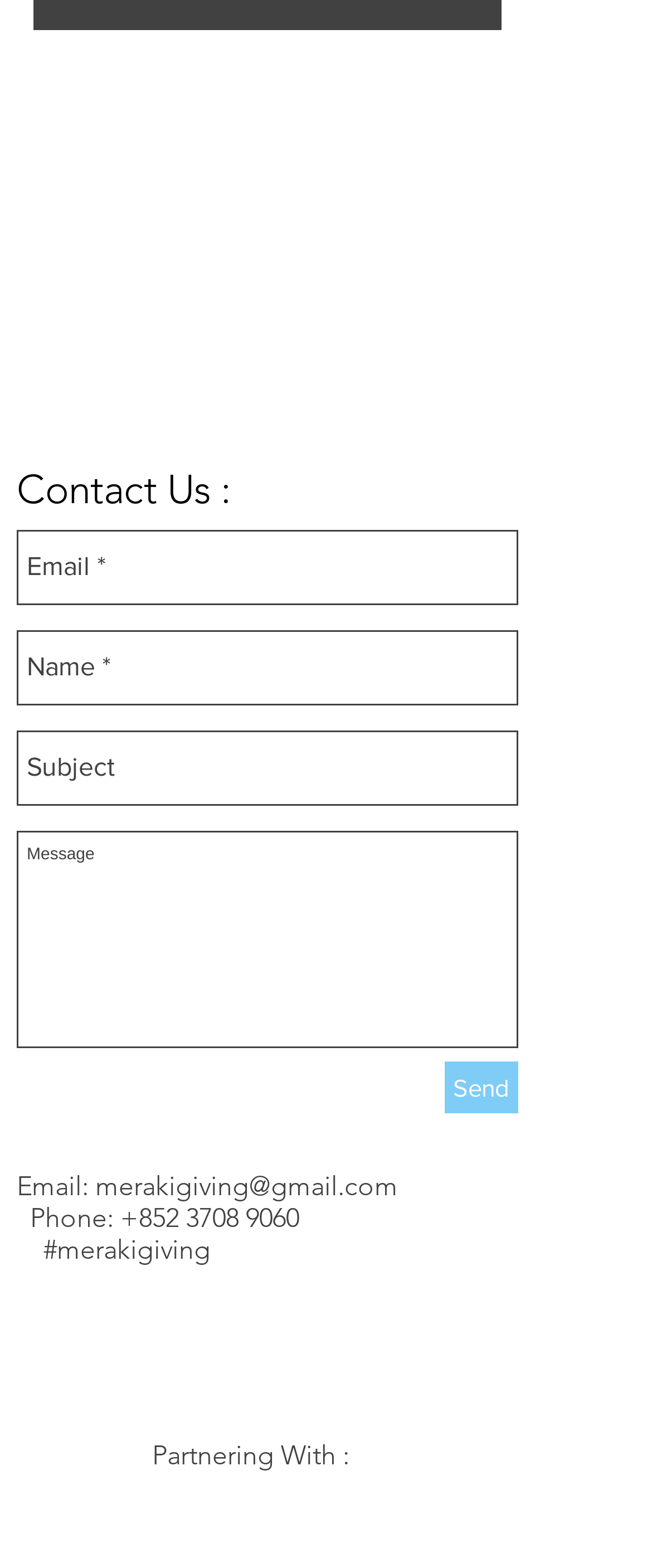Using the element description provided, determine the bounding box coordinates in the format (top-left x, top-left y, bottom-right x, bottom-right y). Ensure that all values are floating point numbers between 0 and 1. Element description: aria-label="Name *" name="name-*" placeholder="Name *"

[0.026, 0.402, 0.795, 0.45]